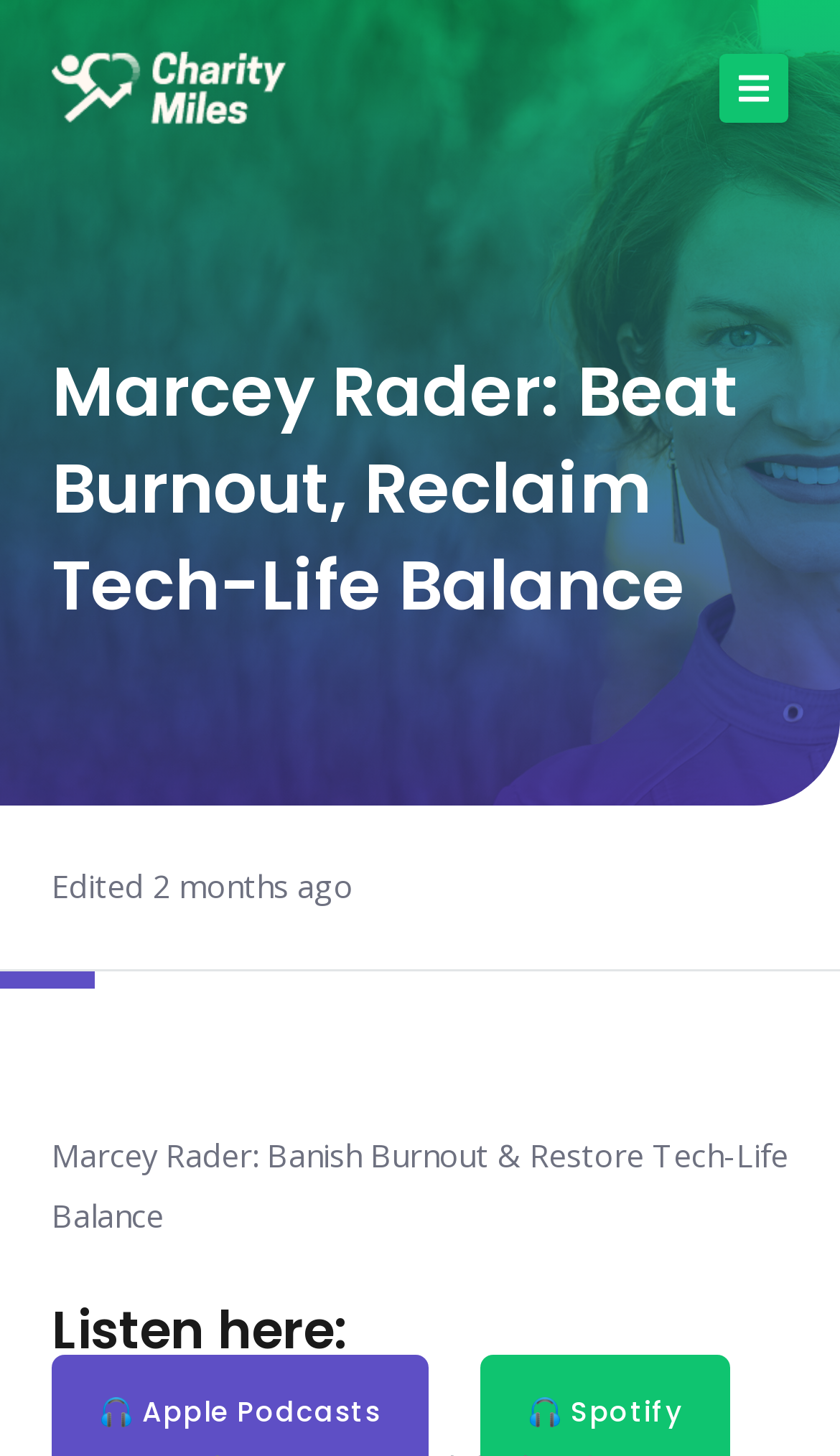What is the name of the author?
Please give a detailed and elaborate explanation in response to the question.

The name of the author can be found in the heading element 'Marcey Rader: Beat Burnout, Reclaim Tech-Life Balance' which is located at the top of the webpage.